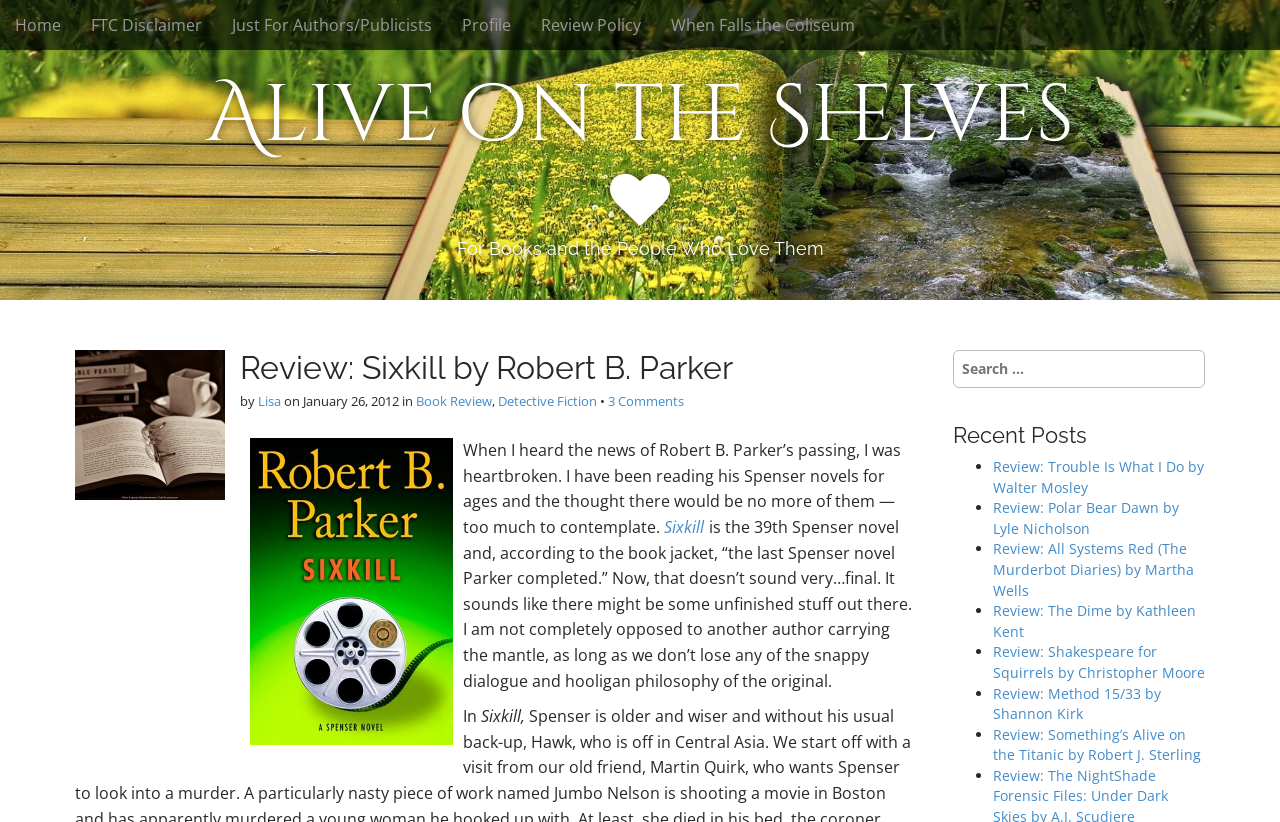Could you find the bounding box coordinates of the clickable area to complete this instruction: "Click on the 'Home' link"?

[0.0, 0.0, 0.059, 0.061]